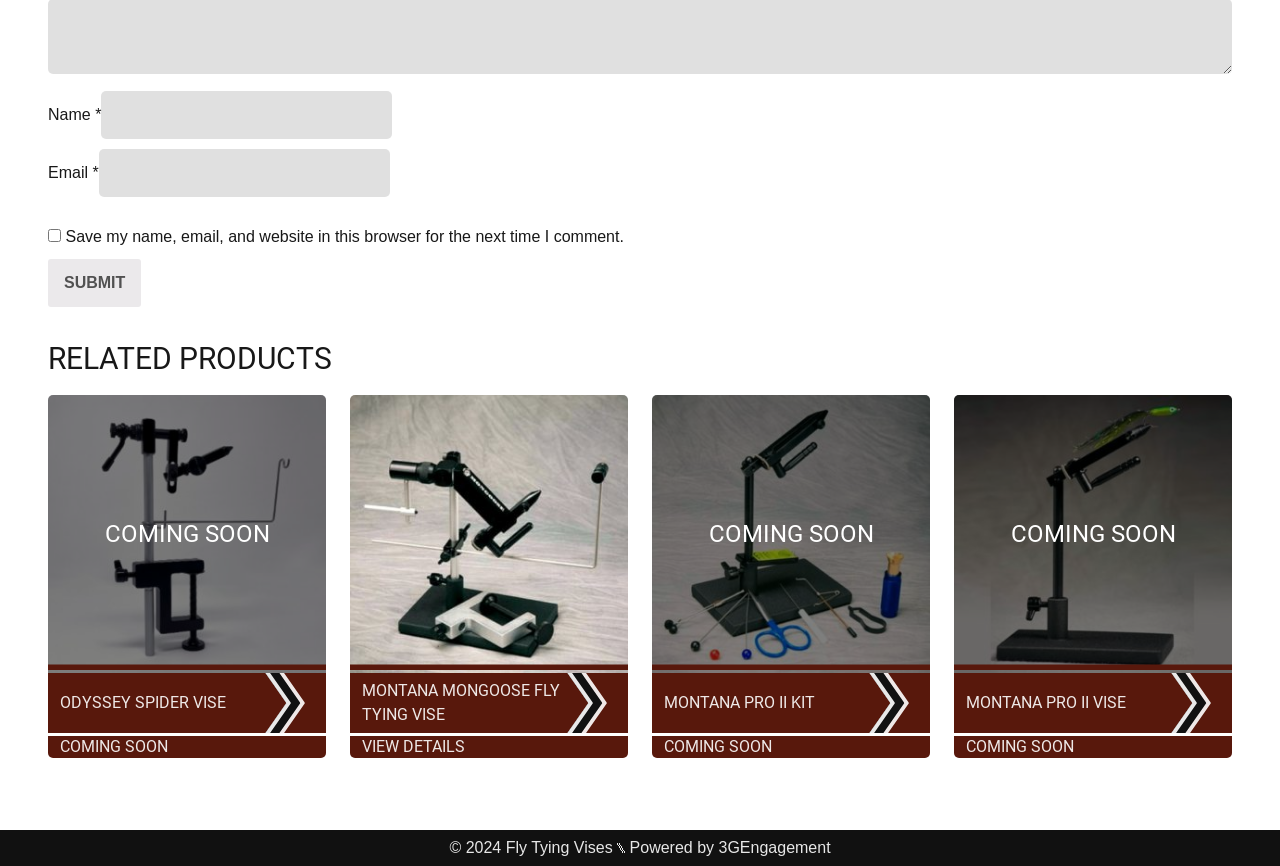Predict the bounding box coordinates of the area that should be clicked to accomplish the following instruction: "Enter your name". The bounding box coordinates should consist of four float numbers between 0 and 1, i.e., [left, top, right, bottom].

[0.079, 0.105, 0.307, 0.16]